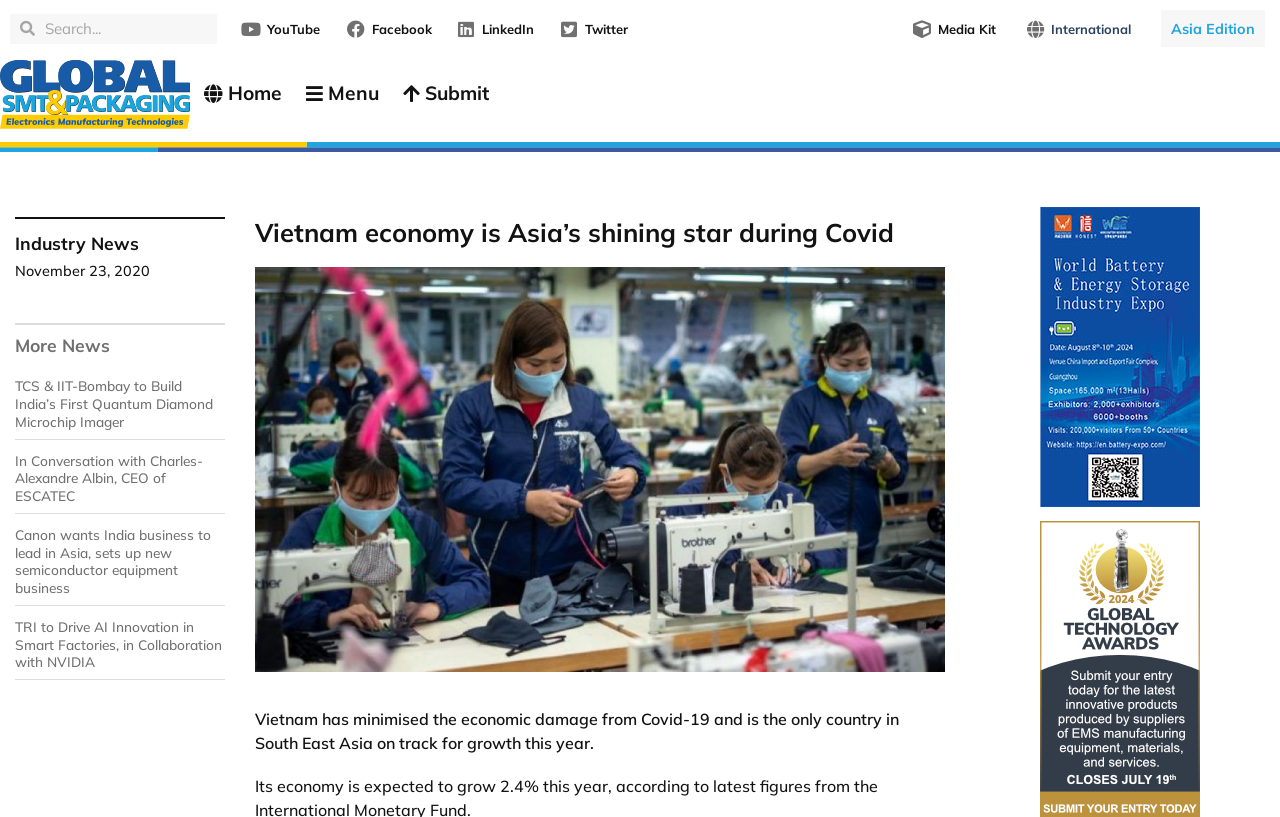Analyze and describe the webpage in a detailed narrative.

The webpage appears to be a news article or blog post about Vietnam's economy during the COVID-19 pandemic. At the top of the page, there is a search bar and a row of social media links, including YouTube, Facebook, LinkedIn, and Twitter. Below this, there are several links to other sections of the website, including "Media Kit" and "International".

The main content of the page is divided into two sections. On the left side, there are several news articles or summaries, each with a title and a brief description. The articles are stacked vertically, with the most recent one at the top. The titles of the articles include "TCS & IIT-Bombay to Build India’s First Quantum Diamond Microchip Imager", "In Conversation with Charles-Alexandre Albin, CEO of ESCATEC", and "Canon wants India business to lead in Asia, sets up new semiconductor equipment business".

On the right side of the page, there is a large heading that reads "Vietnam economy is Asia’s shining star during Covid". Below this, there is an image, likely a graph or chart, and a brief summary of the article, which states that Vietnam has minimized the economic damage from COVID-19 and is the only country in South East Asia on track for growth this year. At the bottom of the page, there is a link to the "World Battery Expo" with an accompanying image.

Overall, the webpage appears to be a news or blog post about Vietnam's economy, with several related articles and links to other sections of the website.